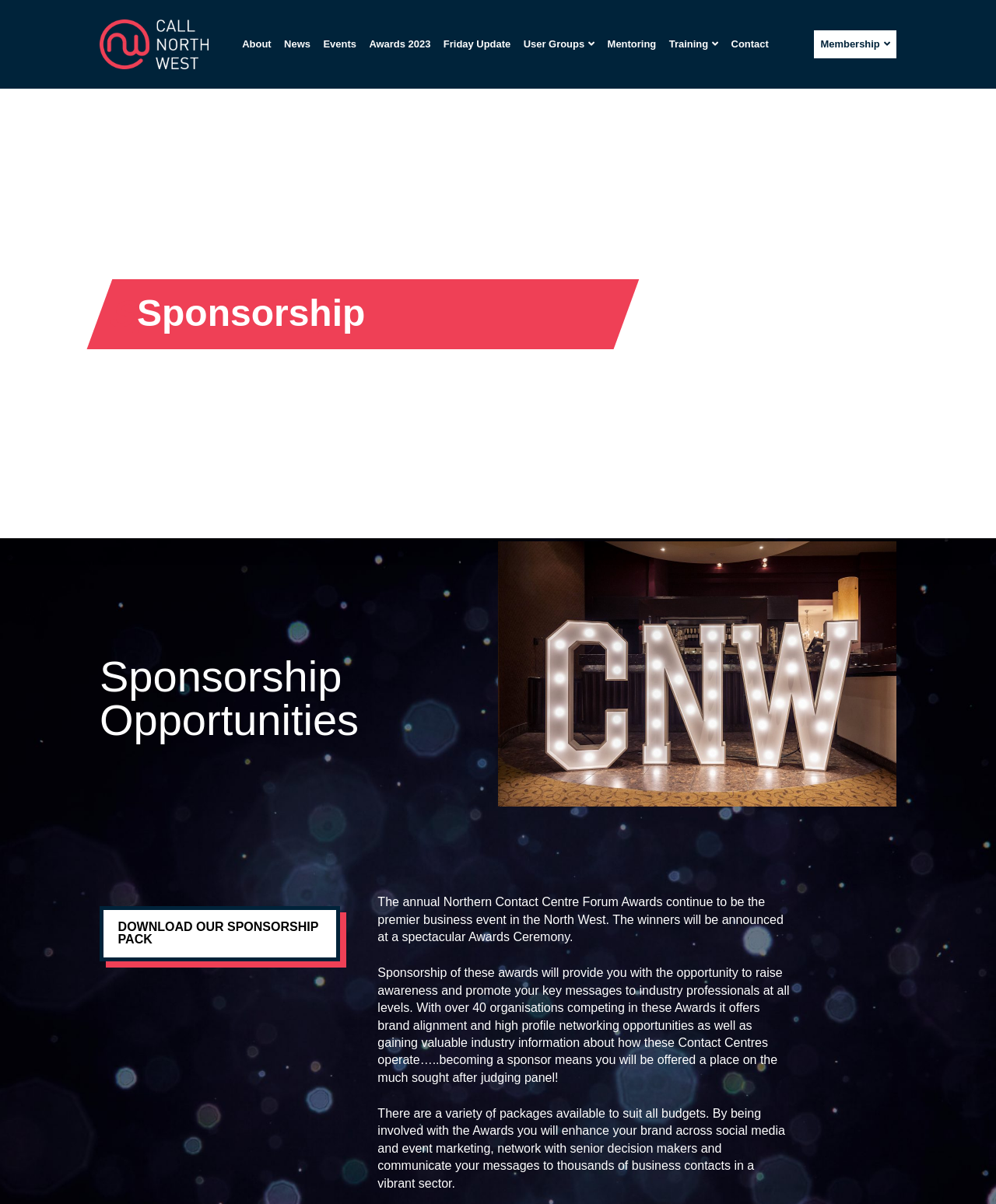Select the bounding box coordinates of the element I need to click to carry out the following instruction: "Click the 'About' link".

[0.237, 0.025, 0.279, 0.048]